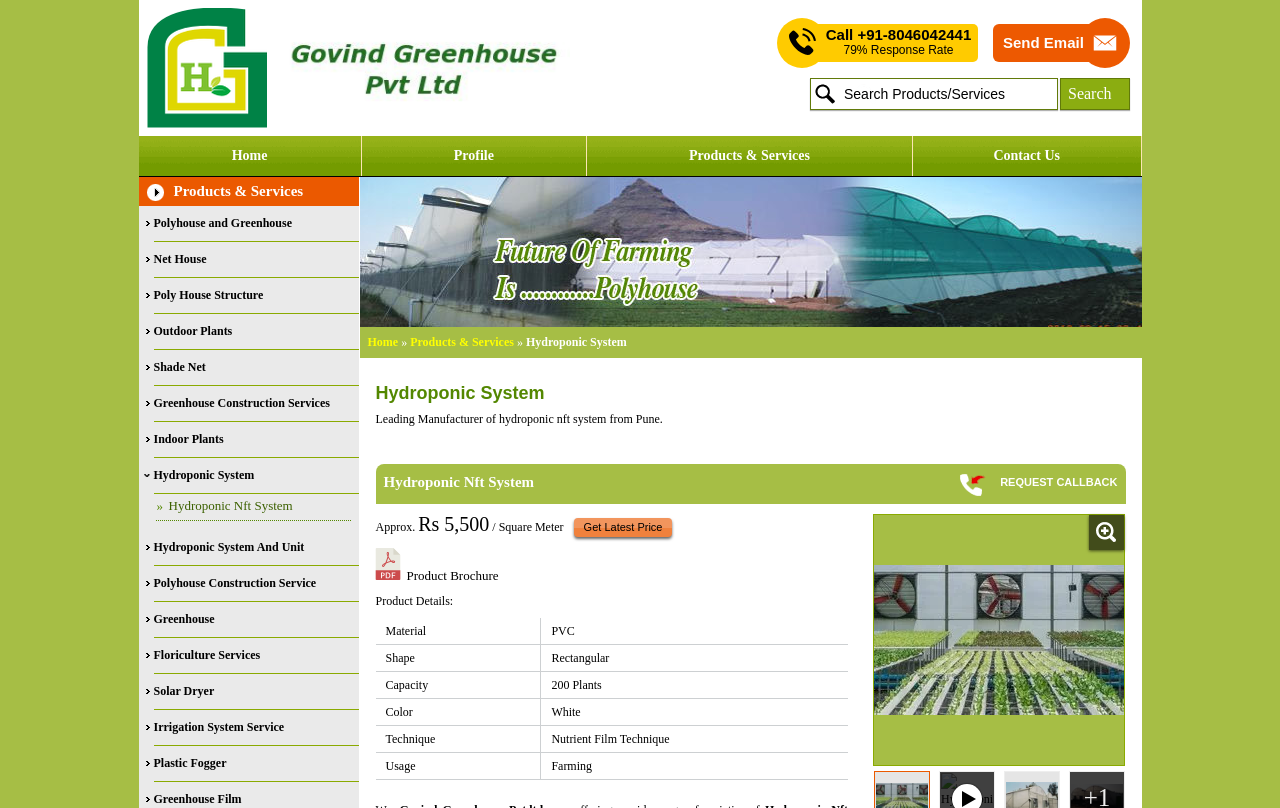Locate the bounding box coordinates of the element that needs to be clicked to carry out the instruction: "Get the latest price of the hydroponic system". The coordinates should be given as four float numbers ranging from 0 to 1, i.e., [left, top, right, bottom].

[0.456, 0.645, 0.518, 0.66]